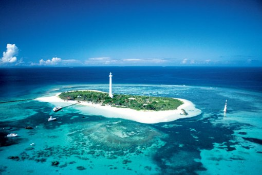Offer a detailed explanation of what is depicted in the image.

This stunning aerial view showcases a picturesque tropical island, likely part of New Caledonia, known for its breathtaking landscapes and crystal-clear turquoise waters. The island features a distinctive lighthouse standing tall amid lush greenery, surrounded by soft, white sandy beaches that meet the vibrant ocean. The surrounding waters reveal a rich tapestry of coral reefs, hinting at the diverse marine life found in this idyllic location. This scene perfectly encapsulates the serene beauty and inviting nature of a perfect holiday destination, inviting travelers to explore its wonders.